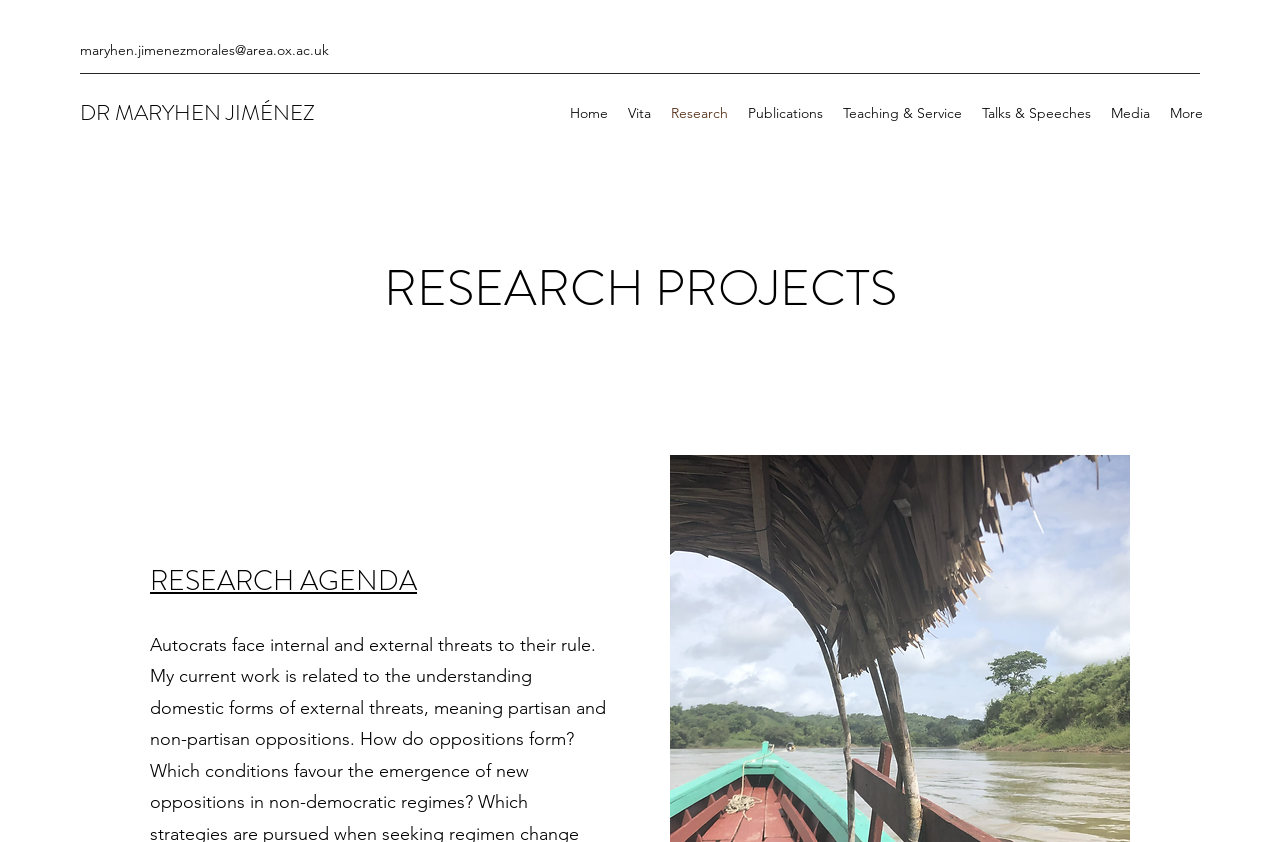Please identify the bounding box coordinates of the region to click in order to complete the given instruction: "contact Dr Maryhen Jiménez". The coordinates should be four float numbers between 0 and 1, i.e., [left, top, right, bottom].

[0.062, 0.049, 0.257, 0.07]